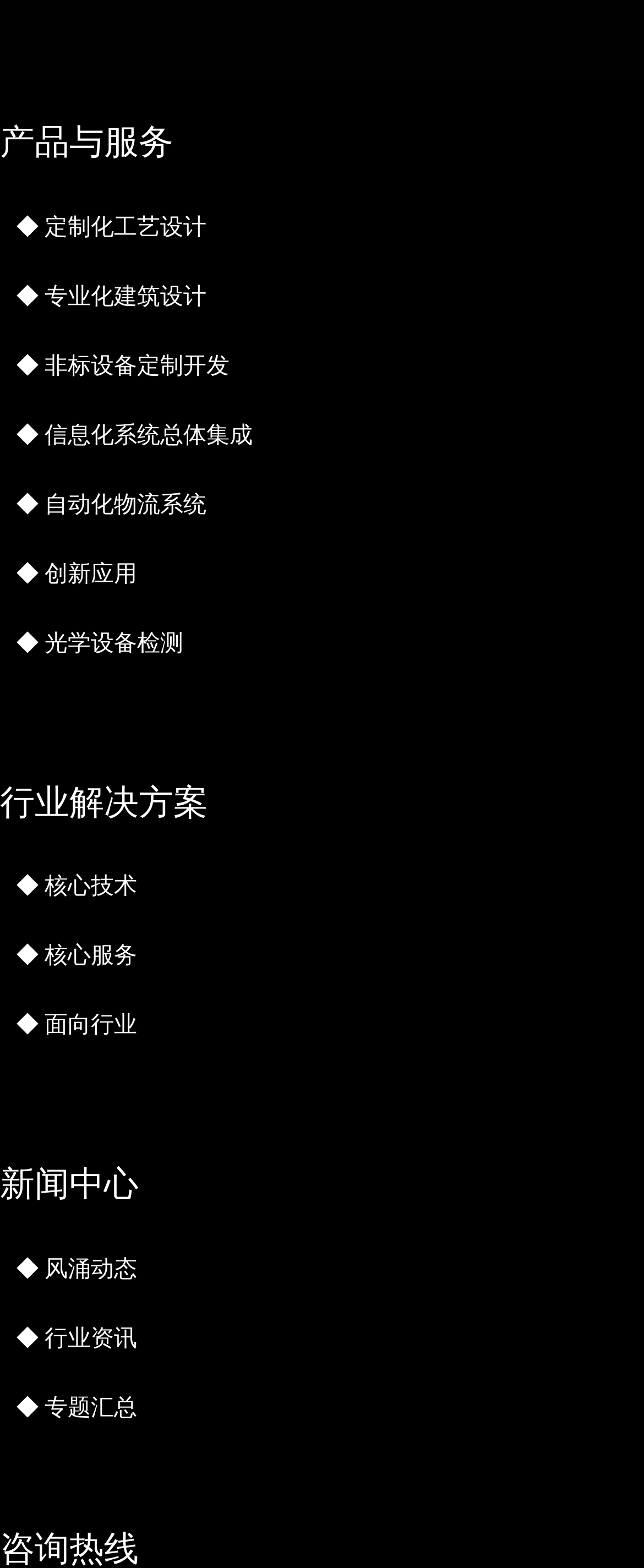Please identify the bounding box coordinates of the area that needs to be clicked to follow this instruction: "view products and services".

[0.0, 0.077, 0.269, 0.102]